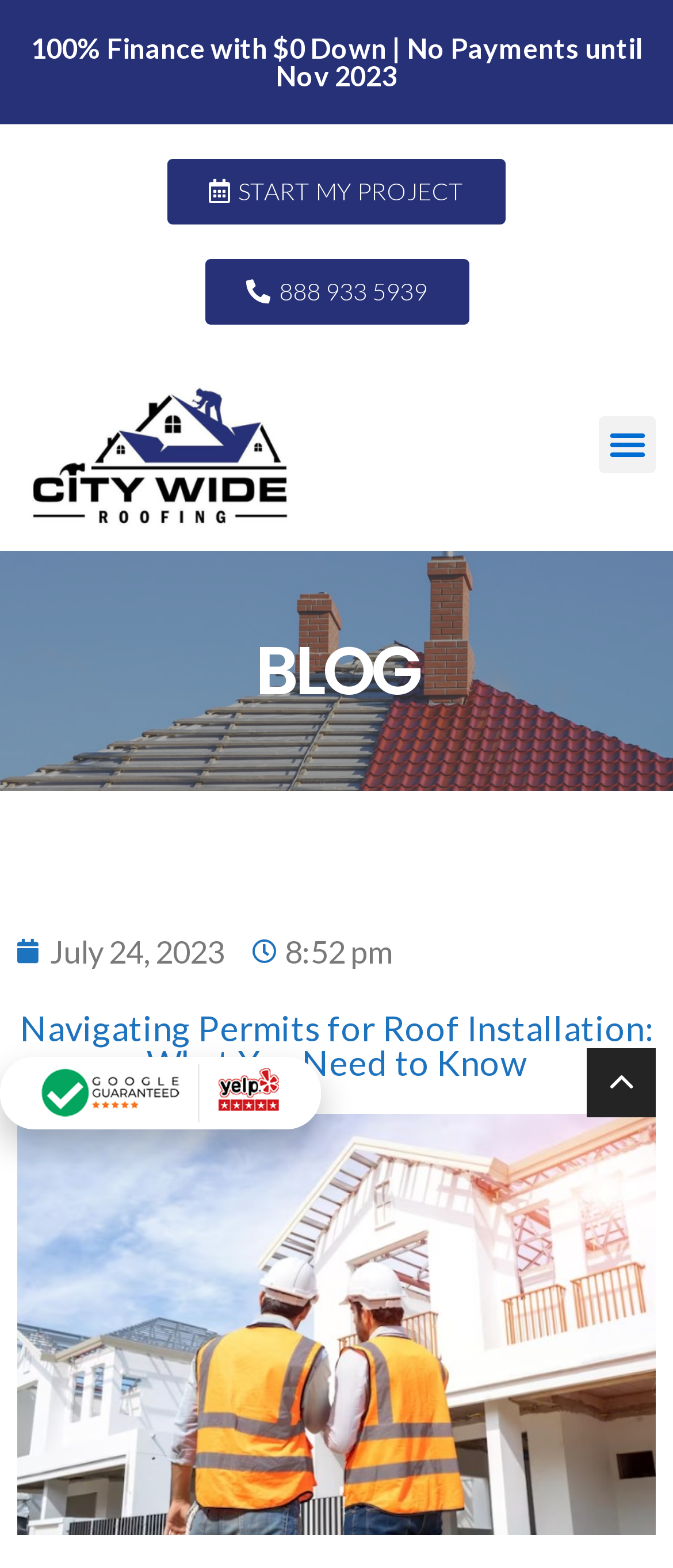Please reply with a single word or brief phrase to the question: 
What is the company name?

Citywide Roofing and Remodeling